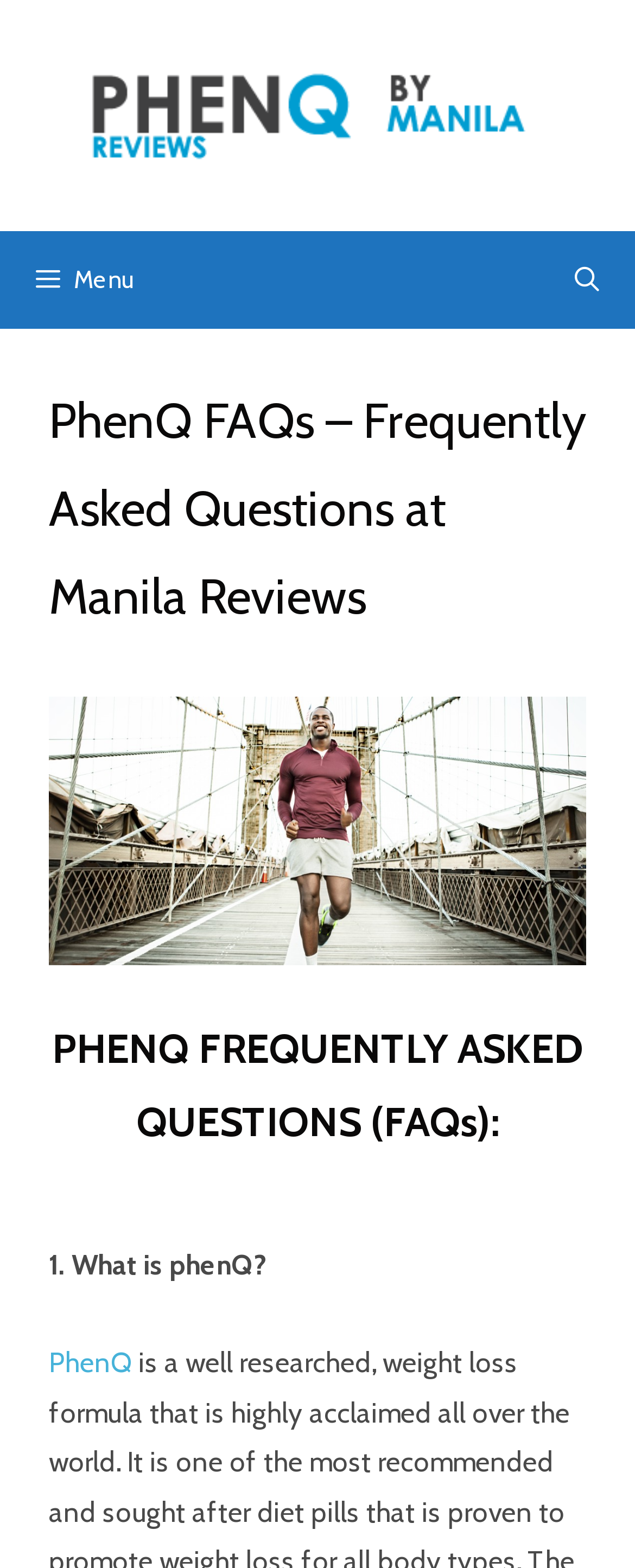What is the main topic of the FAQs?
From the details in the image, answer the question comprehensively.

I found the answer by examining the heading elements on the webpage, which indicate that the FAQs are about PhenQ. Specifically, the heading 'PHENQ FREQUENTLY ASKED QUESTIONS (FAQs):' suggests that PhenQ is the main topic.